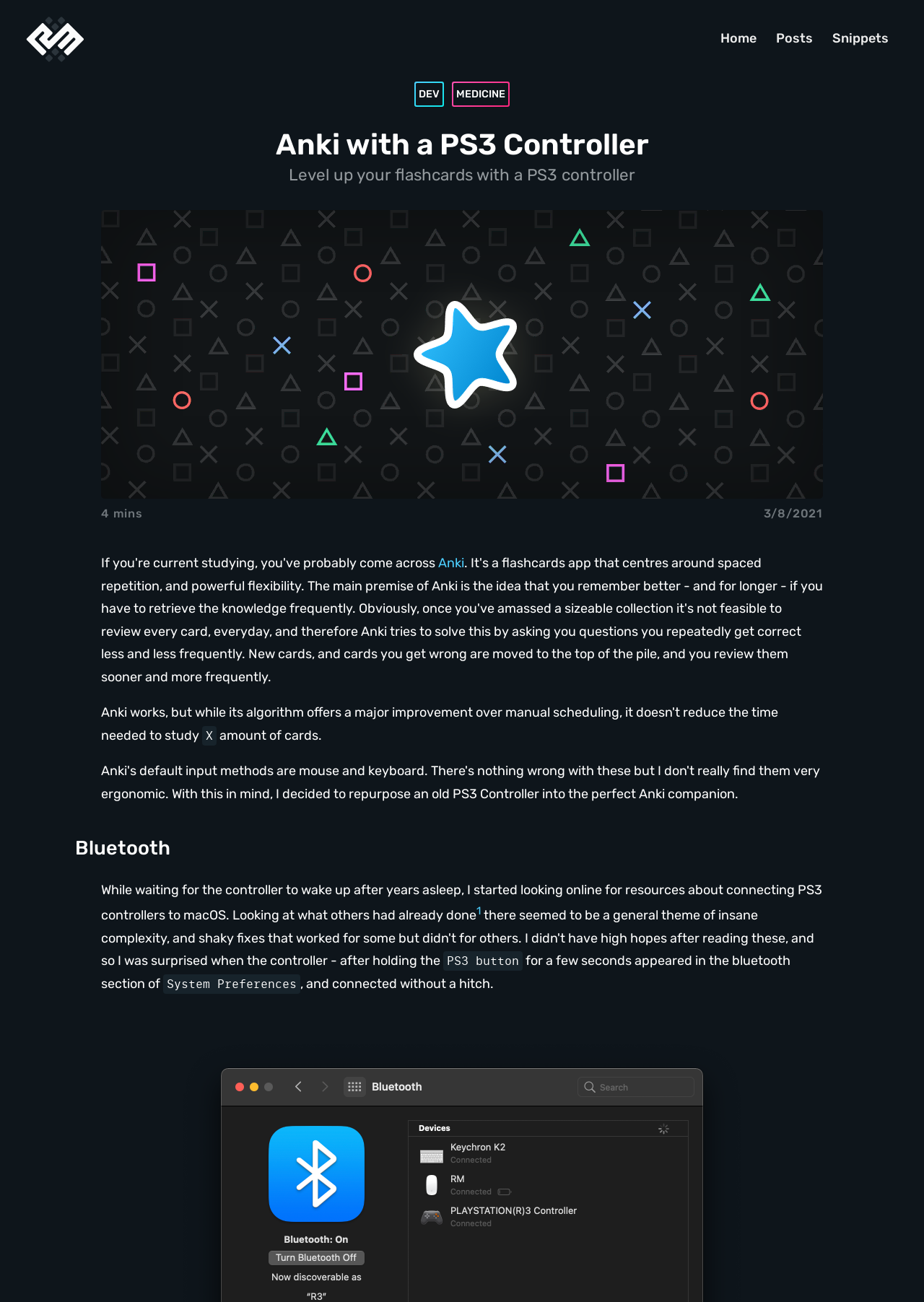Extract the bounding box for the UI element that matches this description: "Privacy Policy".

None